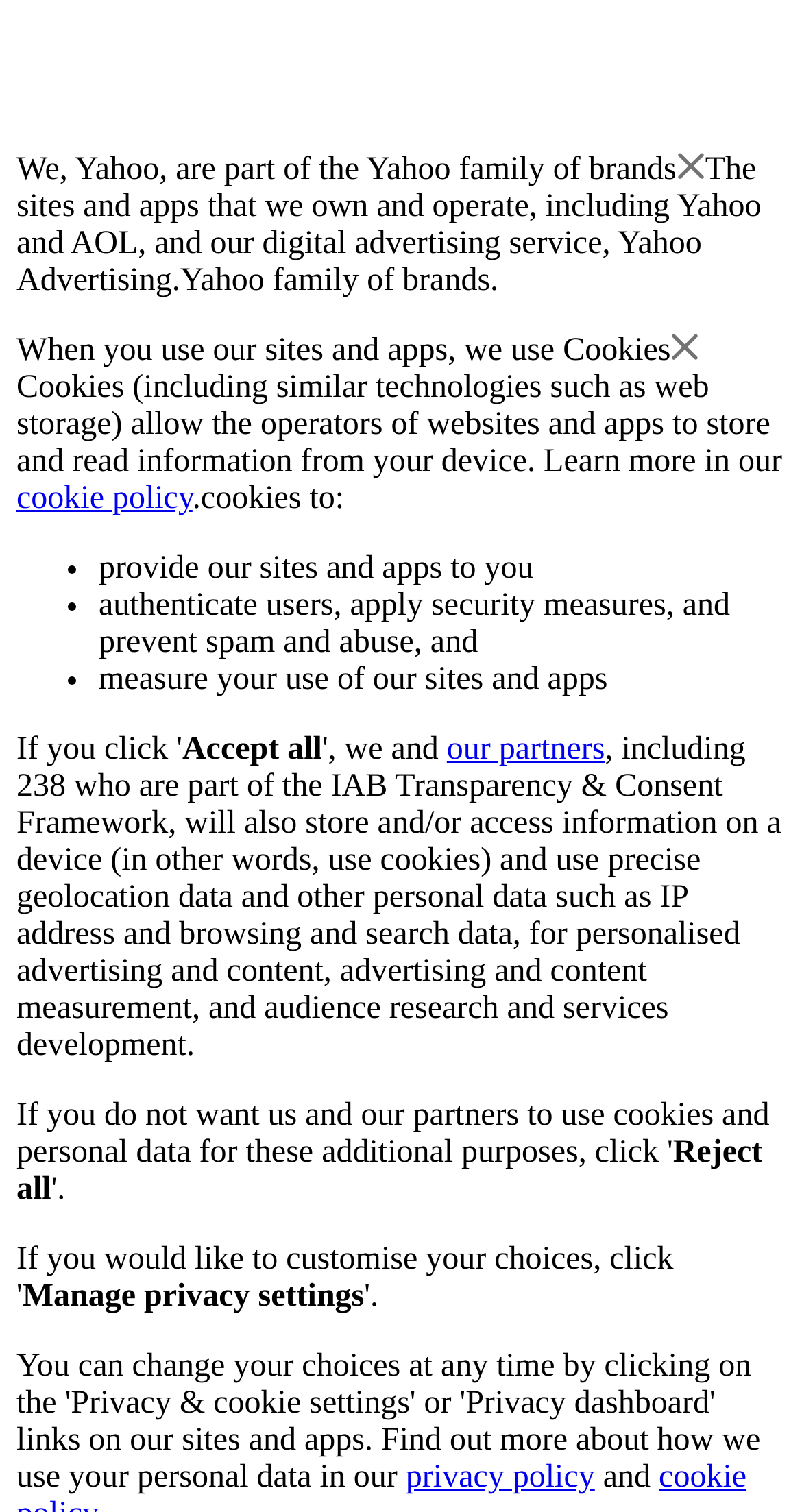Answer succinctly with a single word or phrase:
What is the purpose of using cookies?

Provide sites and apps